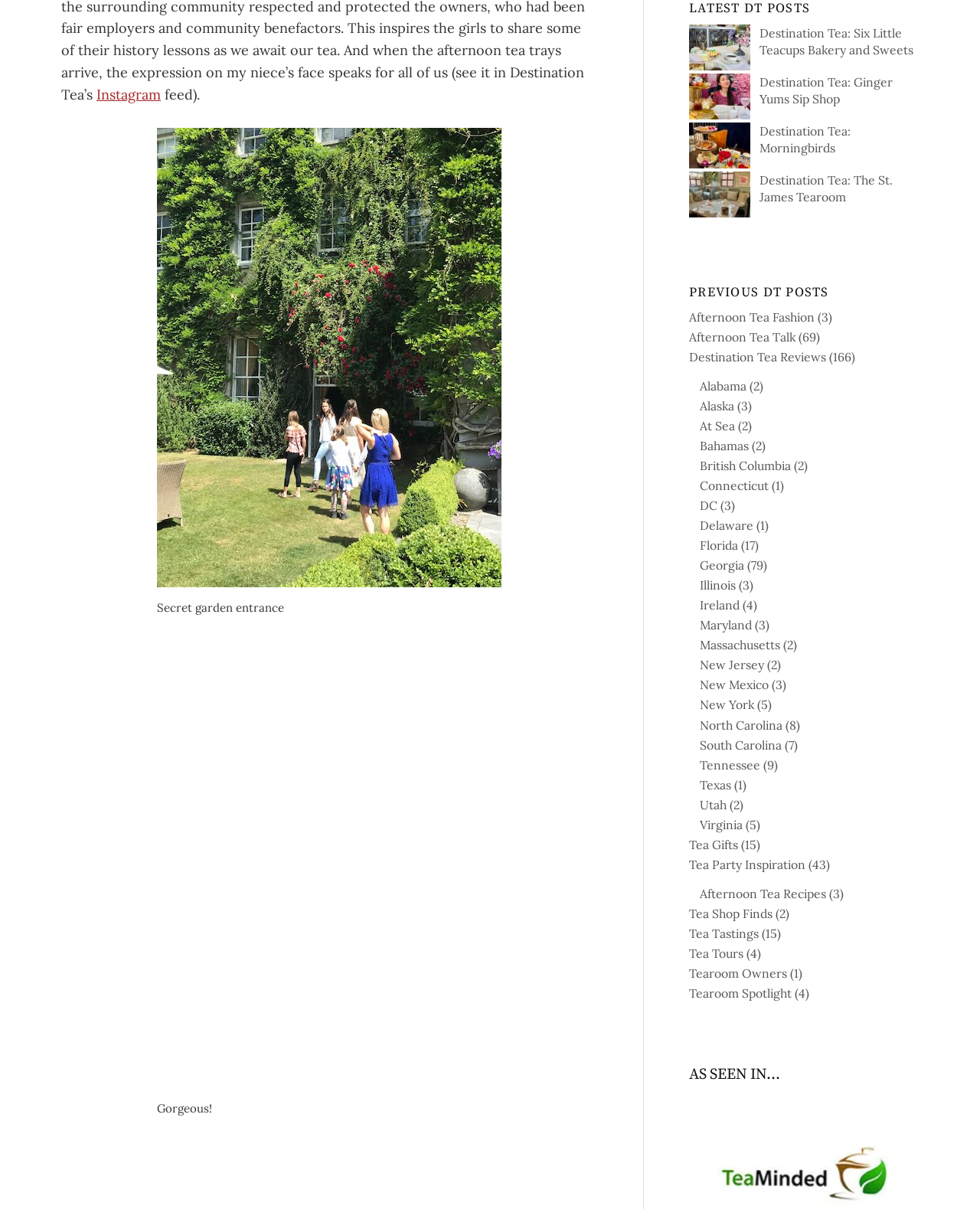Kindly provide the bounding box coordinates of the section you need to click on to fulfill the given instruction: "View the 'Secret garden entrance at Mount Juliet Estate Manor House' image".

[0.16, 0.106, 0.512, 0.486]